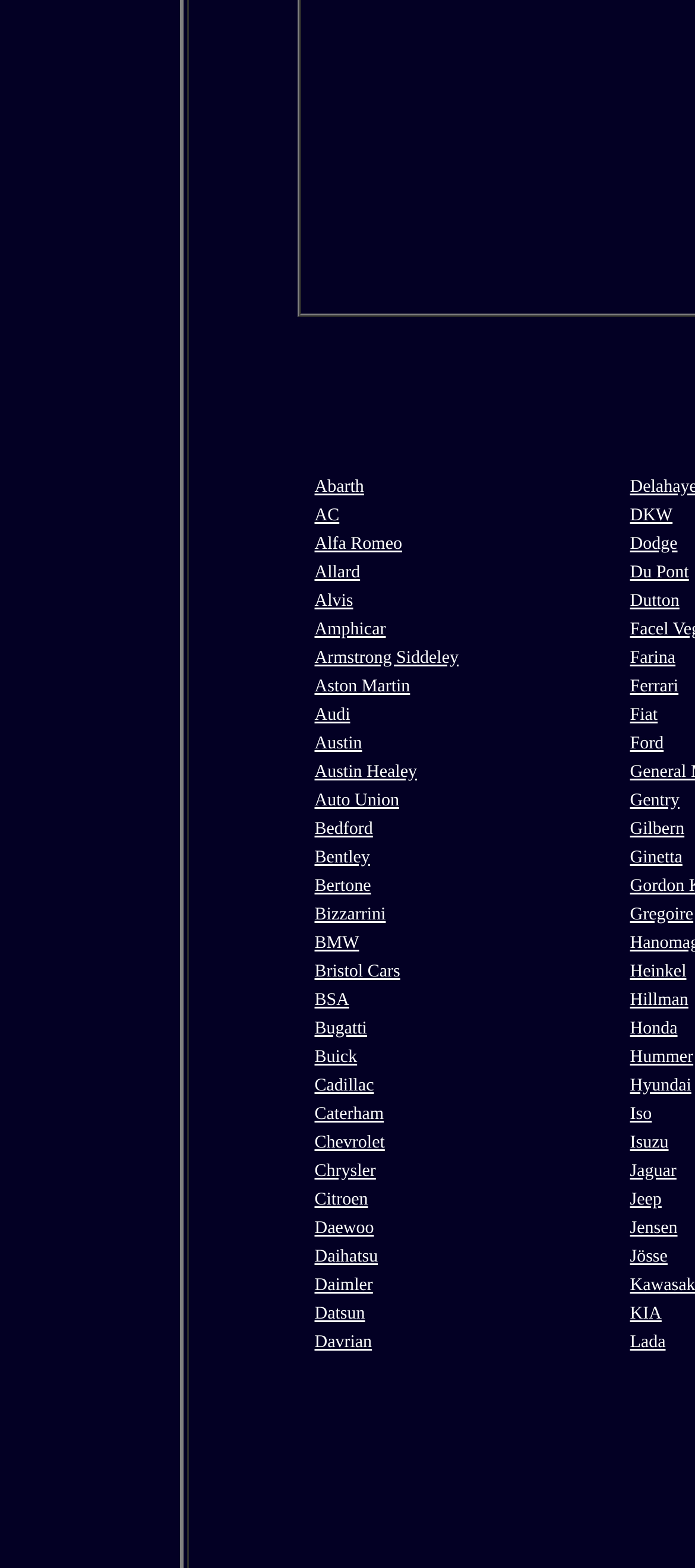Give a concise answer of one word or phrase to the question: 
How many car brands are listed in the second column?

30